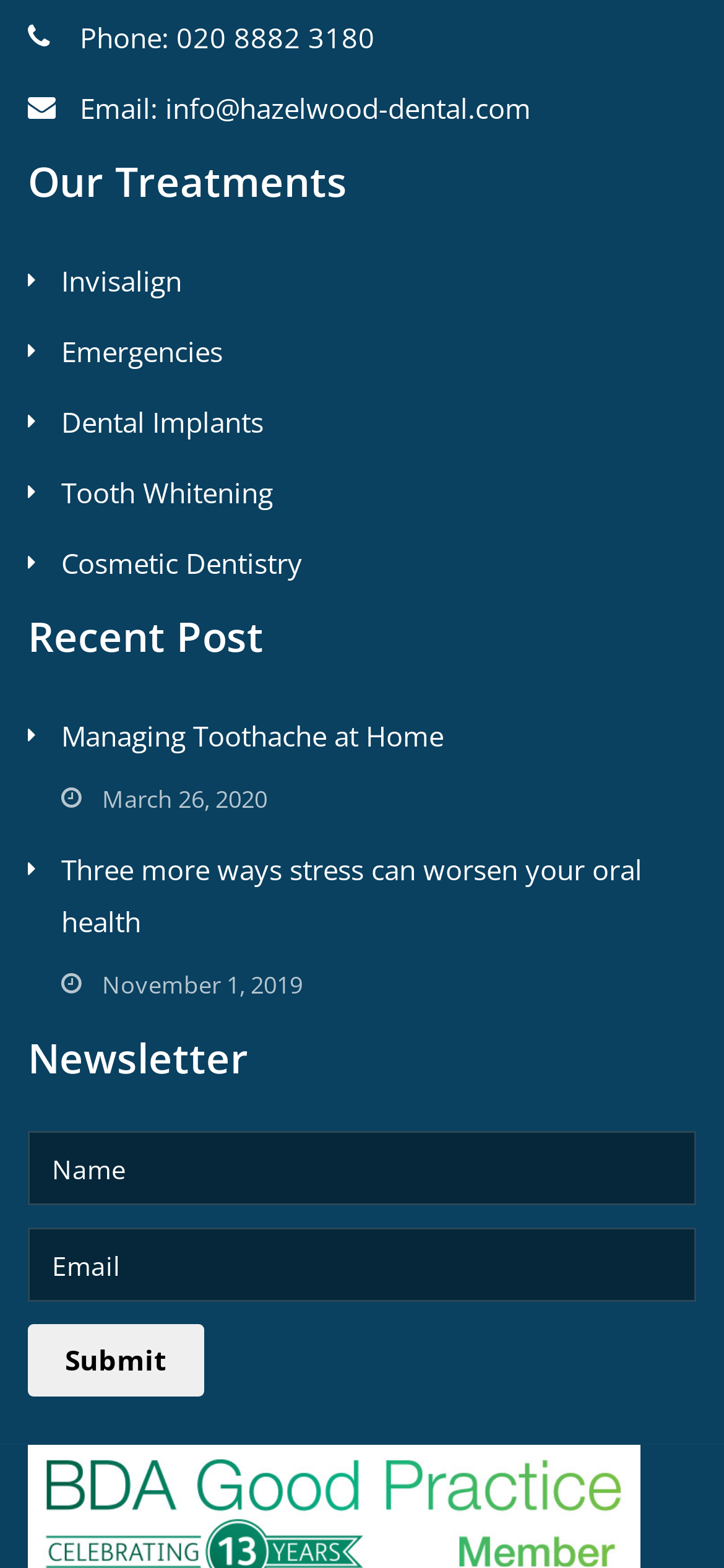Using the image as a reference, answer the following question in as much detail as possible:
How many recent posts are displayed?

Under the heading 'Recent Post', two posts are displayed: 'Managing Toothache at Home' dated March 26, 2020, and 'Three more ways stress can worsen your oral health' dated November 1, 2019.